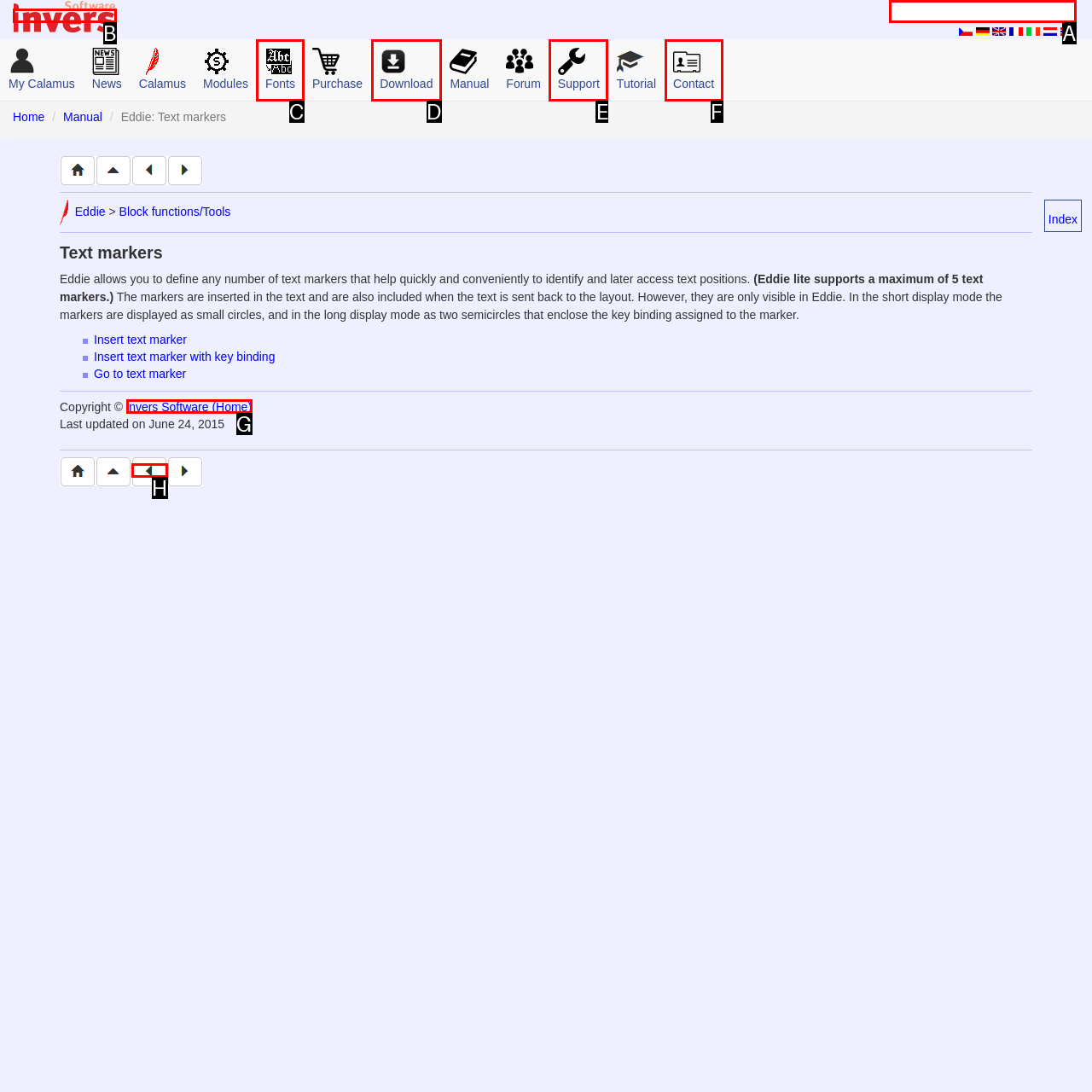Select the option that aligns with the description: alt="invers Software" title="invers Software"
Respond with the letter of the correct choice from the given options.

B